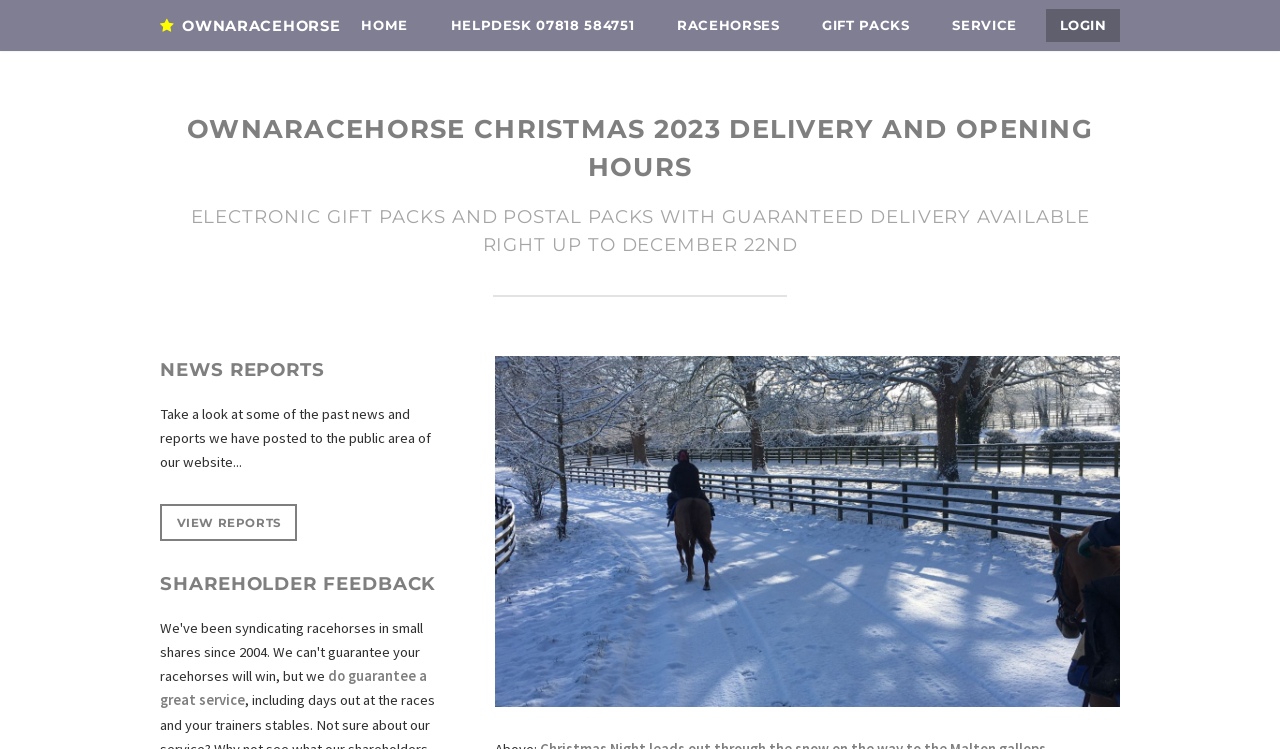Locate the bounding box coordinates of the area you need to click to fulfill this instruction: 'View the RACEHORSES page'. The coordinates must be in the form of four float numbers ranging from 0 to 1: [left, top, right, bottom].

[0.519, 0.012, 0.619, 0.056]